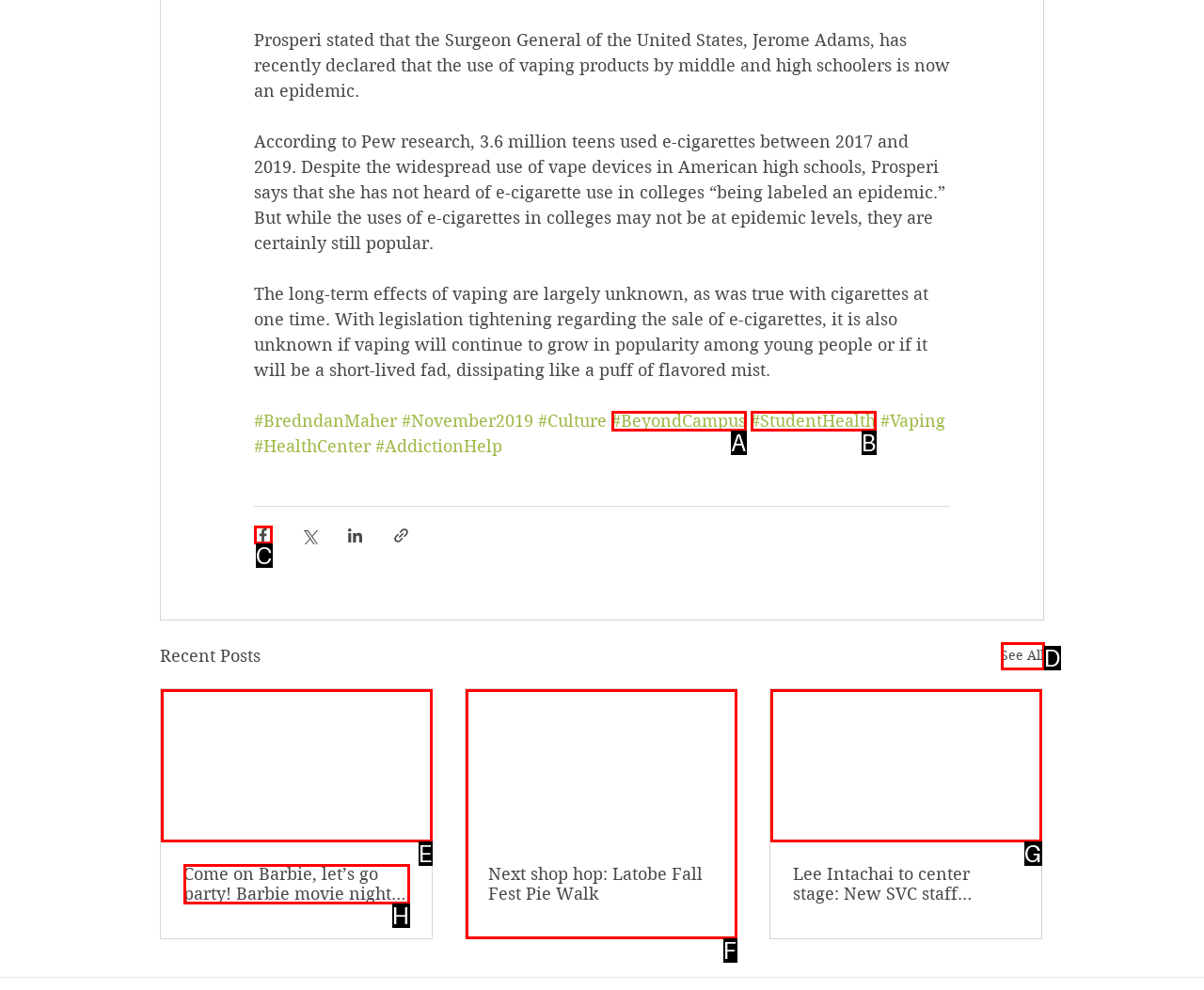Determine the HTML element to click for the instruction: Share via Facebook.
Answer with the letter corresponding to the correct choice from the provided options.

C